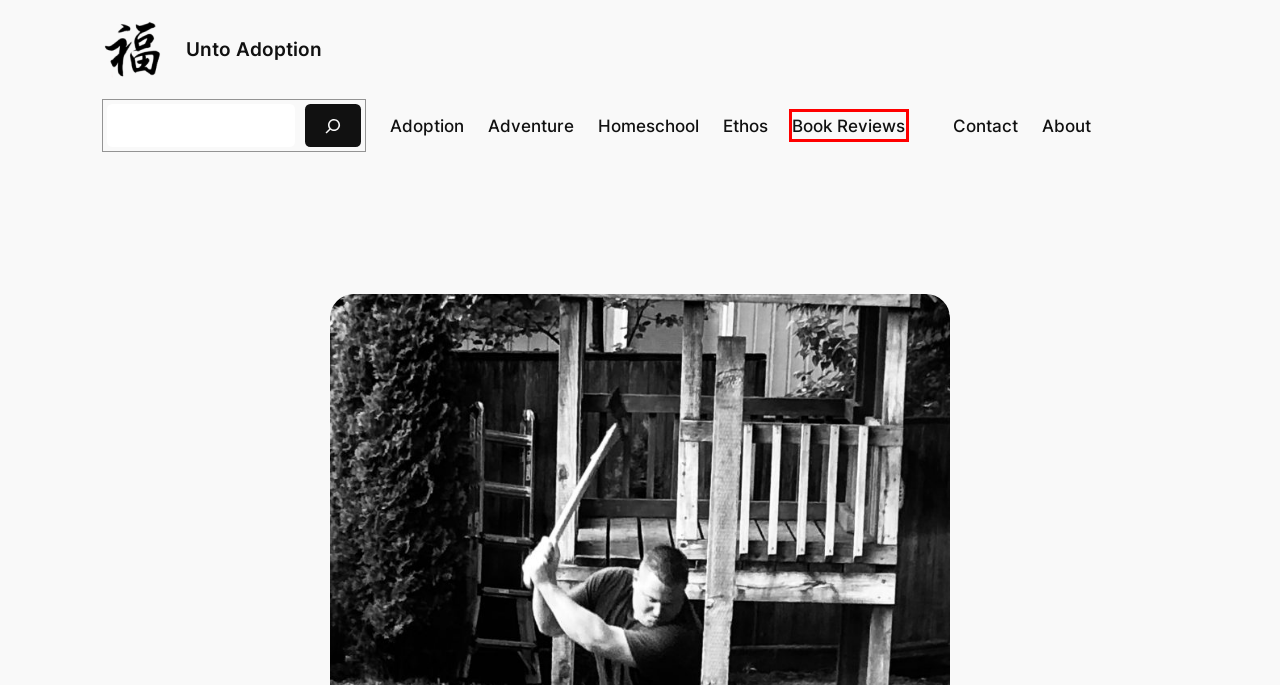Observe the provided screenshot of a webpage with a red bounding box around a specific UI element. Choose the webpage description that best fits the new webpage after you click on the highlighted element. These are your options:
A. Ethos – Unto Adoption
B. Adventure – Unto Adoption
C. About – Unto Adoption
D. Adoption – Unto Adoption
E. Log In ‹ Unto Adoption — WordPress
F. Homeschool – Unto Adoption
G. Book Reviews / Articles – Unto Adoption
H. Unto Adoption

G